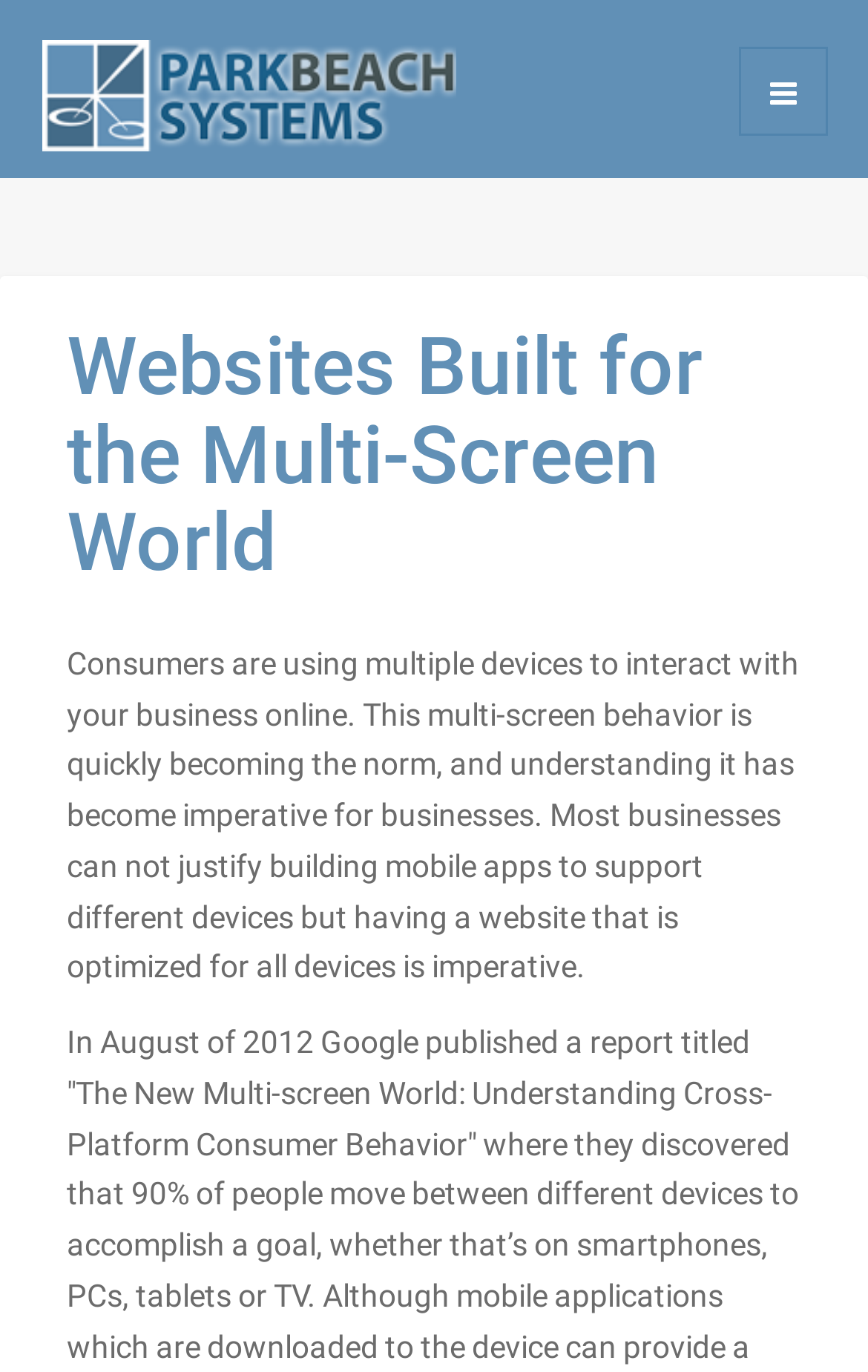Explain the webpage in detail, including its primary components.

The webpage is about Park Beach Systems, a Harford County Maryland business that provides web-based solutions for small to medium-sized businesses. 

At the top left of the page, there is a link and an image, both labeled "Park Beach Systems", which likely serve as a logo or a navigation element. 

On the top right, there is a button with an icon, possibly a navigation or menu button. 

Below the top elements, there is a header section that spans almost the entire width of the page. Within this section, there is a heading that reads "Websites Built for the Multi-Screen World", which is also a link. 

Below the header, there is a block of text that explains the importance of having a website optimized for multiple devices, as consumers increasingly use different devices to interact with businesses online.